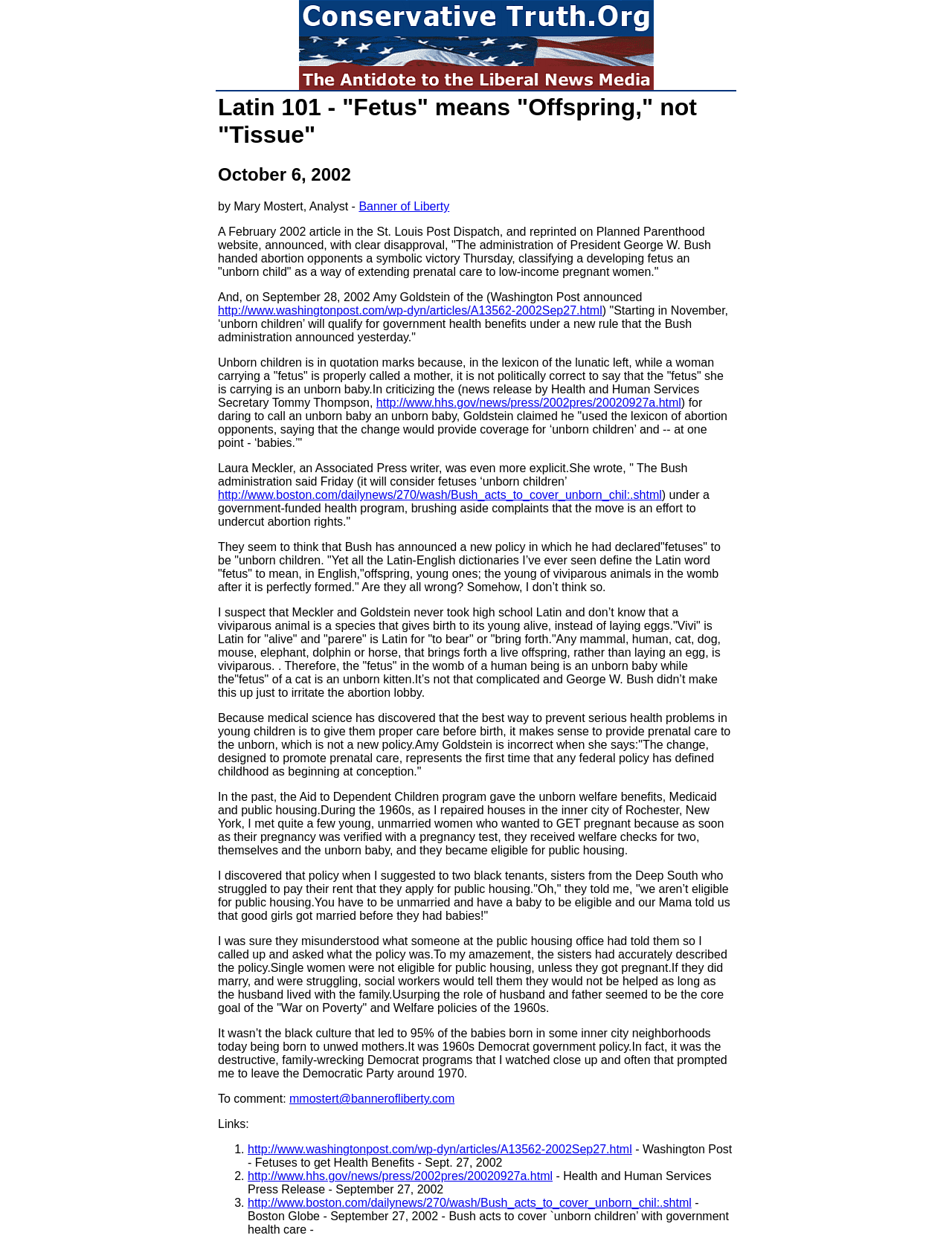Please look at the image and answer the question with a detailed explanation: What is the relation between the article and the Washington Post?

The article references a Washington Post article from September 27, 2002, which is linked to in the webpage, and uses it as a source to support its argument about the definition of 'fetus'.